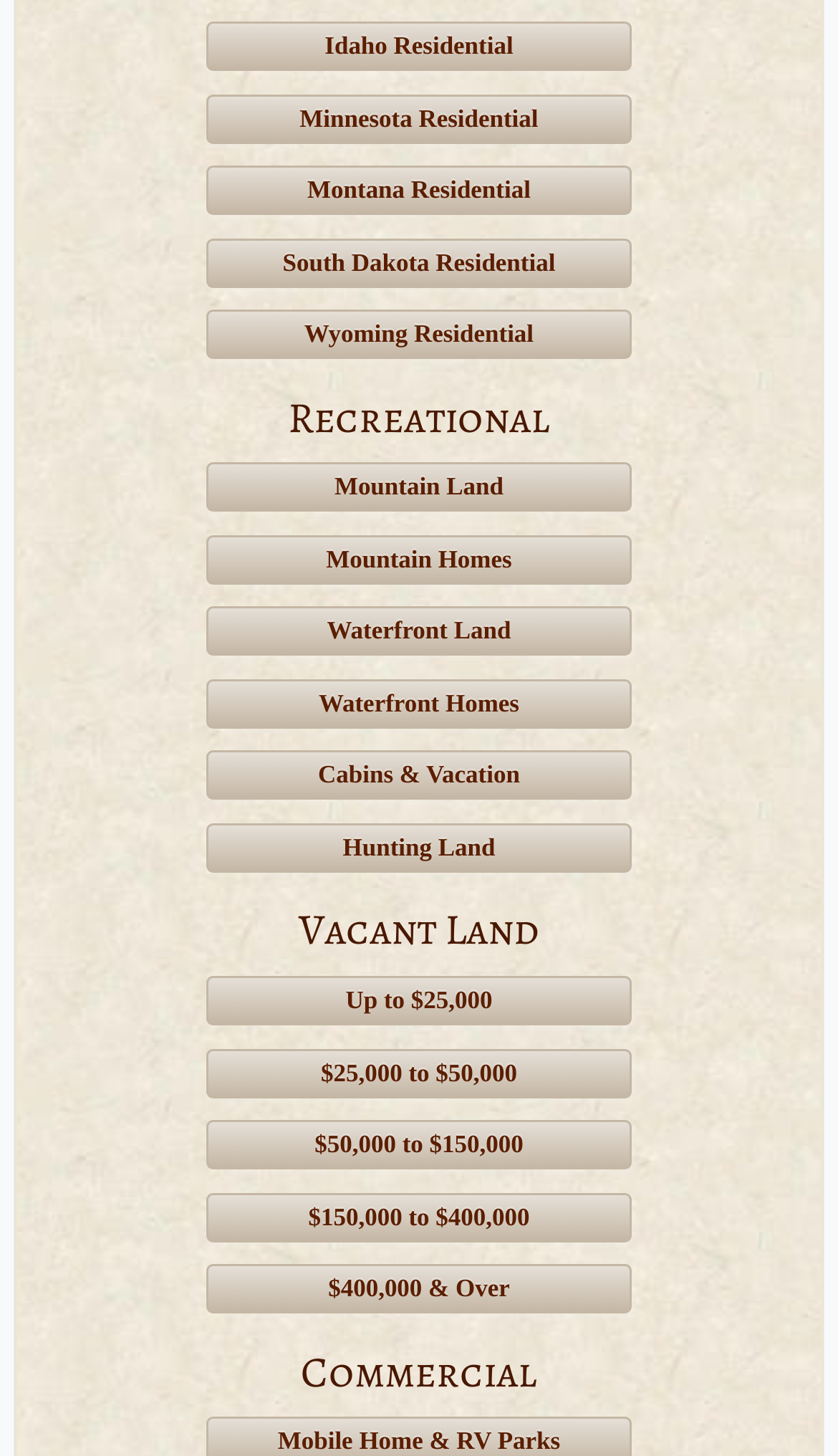Find the bounding box coordinates of the area that needs to be clicked in order to achieve the following instruction: "Click on Idaho Residential". The coordinates should be specified as four float numbers between 0 and 1, i.e., [left, top, right, bottom].

[0.246, 0.015, 0.754, 0.049]